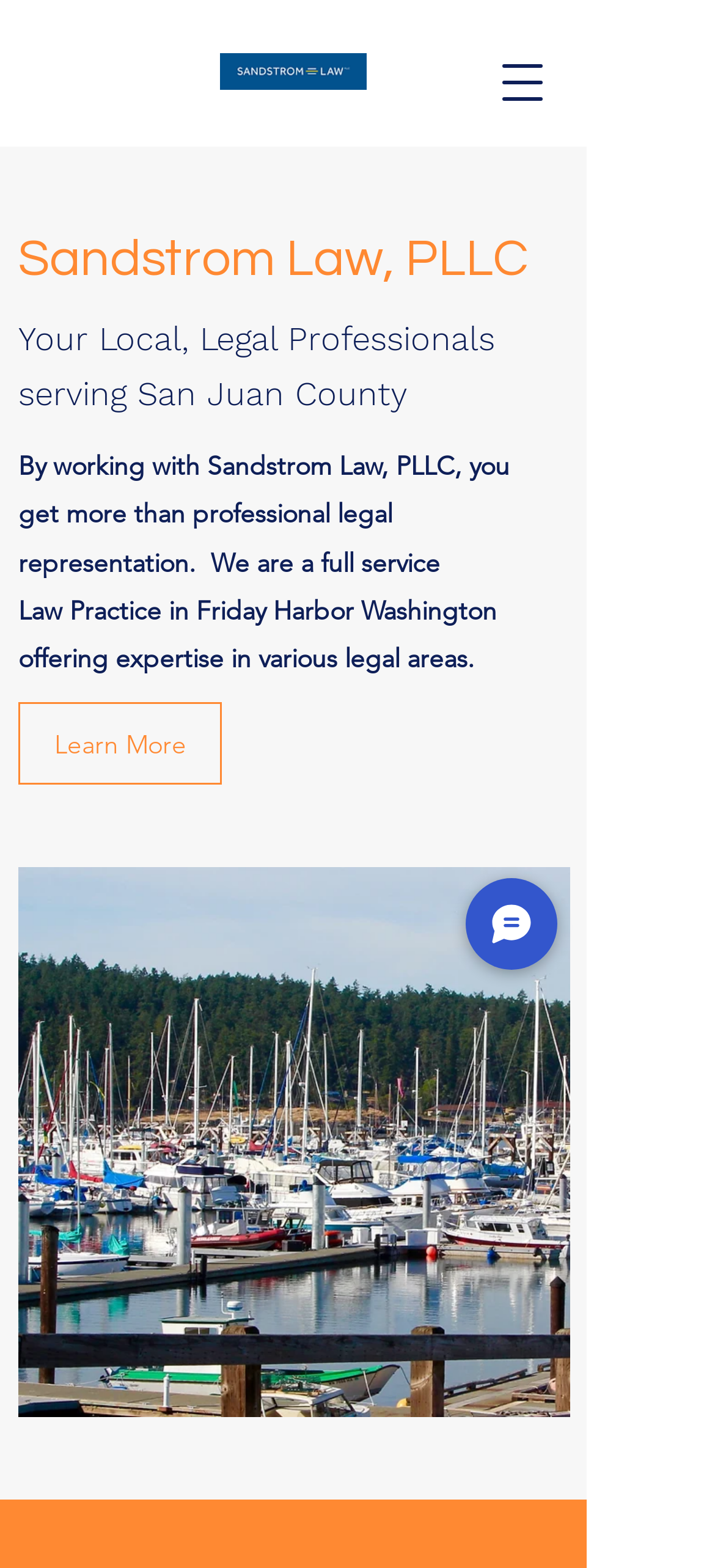Using the information shown in the image, answer the question with as much detail as possible: Where is the law practice located?

I found the answer by reading the StaticText element on the webpage, which says 'Law Practice in Friday Harbor Washington offering expertise in various legal areas.' This indicates that the law practice is located in Friday Harbor, Washington.